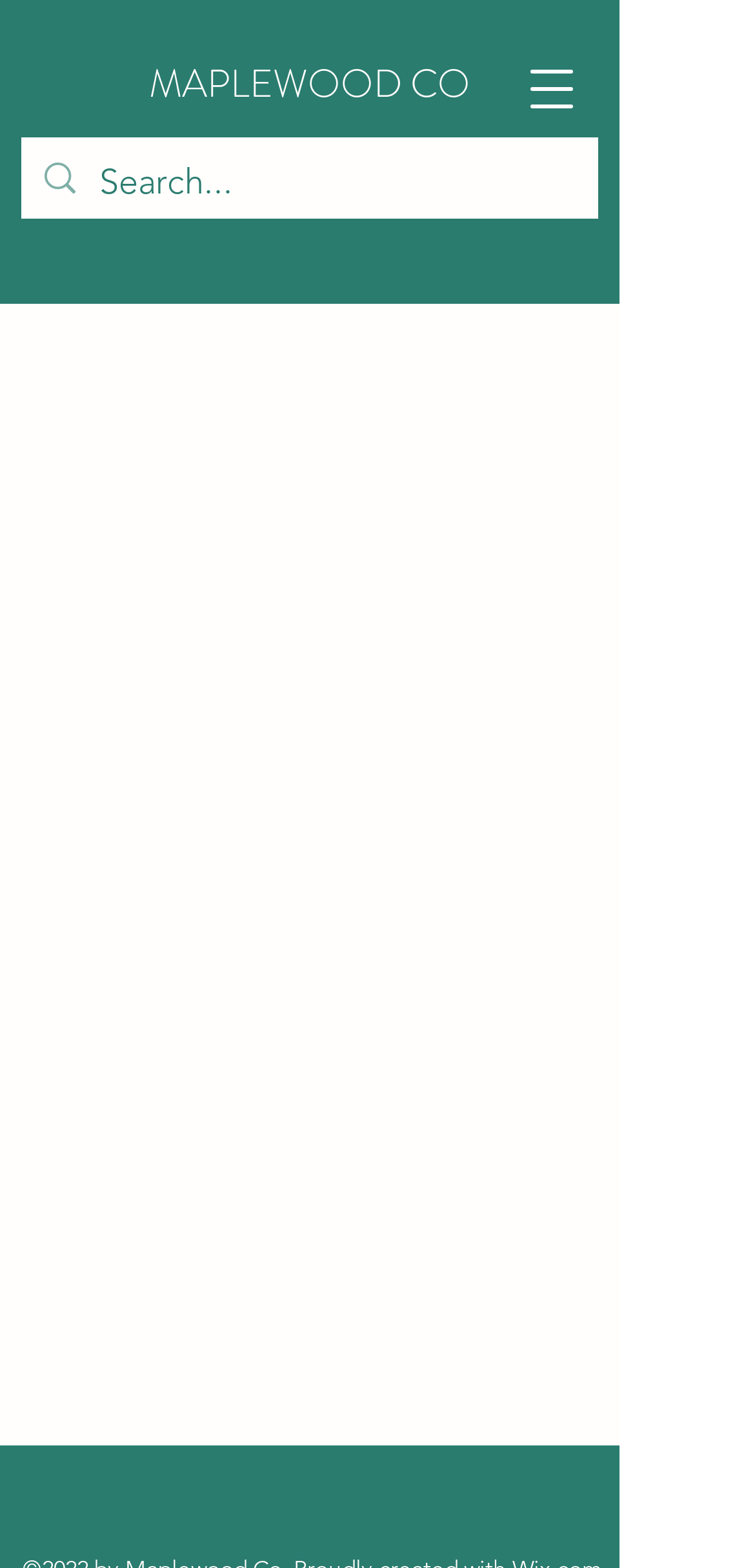Describe every aspect of the webpage in a detailed manner.

The webpage is about Easter gift tags offered by Maplewood Co. At the top left, there is a link to the company's main page, "MAPLEWOOD CO". Next to it, there is a search bar with a magnifying glass icon and a placeholder text "Search...". The search bar is accompanied by a small image.

On the top right, there is a button to open the navigation menu. Below the top section, the main content of the webpage begins. The meta description suggests that the Easter gift tags are around 5 inches tall, come with twine to hang, and offer choices of wood, tail, and color. However, the exact details of the products are not explicitly mentioned in the accessibility tree.